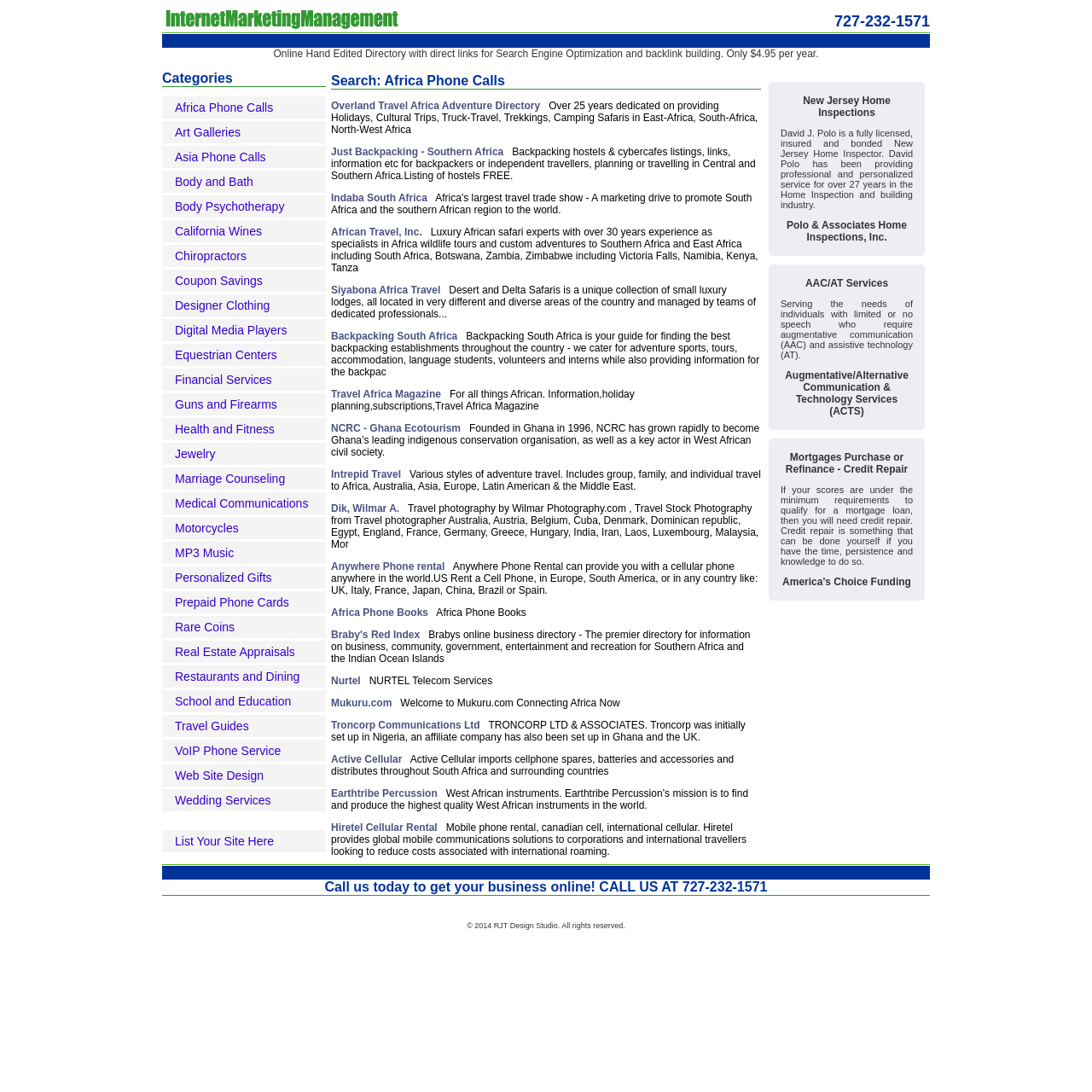Determine the bounding box coordinates of the UI element that matches the following description: "Chiropractors". The coordinates should be four float numbers between 0 and 1 in the format [left, top, right, bottom].

[0.148, 0.224, 0.298, 0.244]